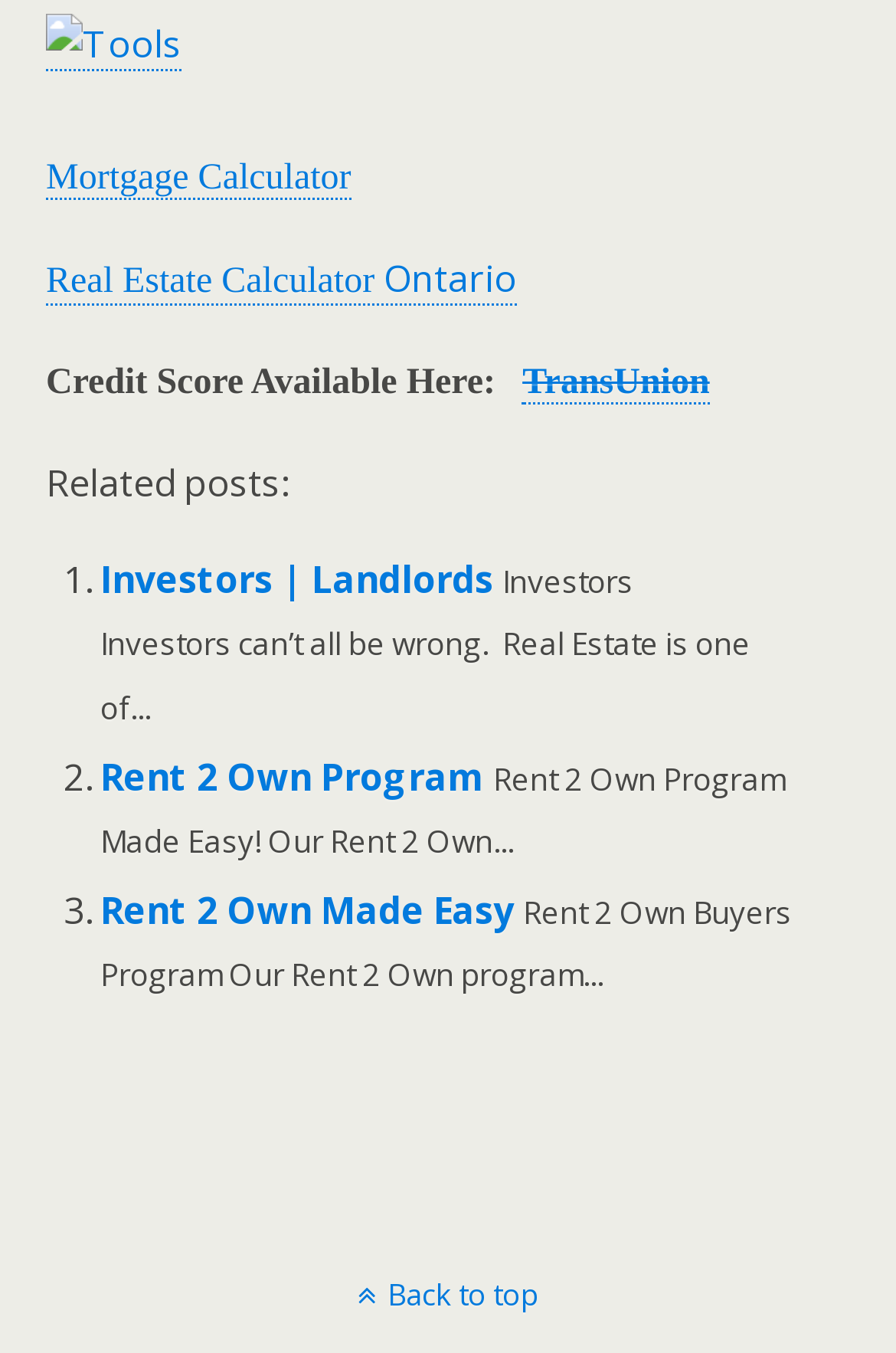Identify the bounding box coordinates of the section that should be clicked to achieve the task described: "Go back to top".

[0.0, 0.941, 1.0, 0.971]